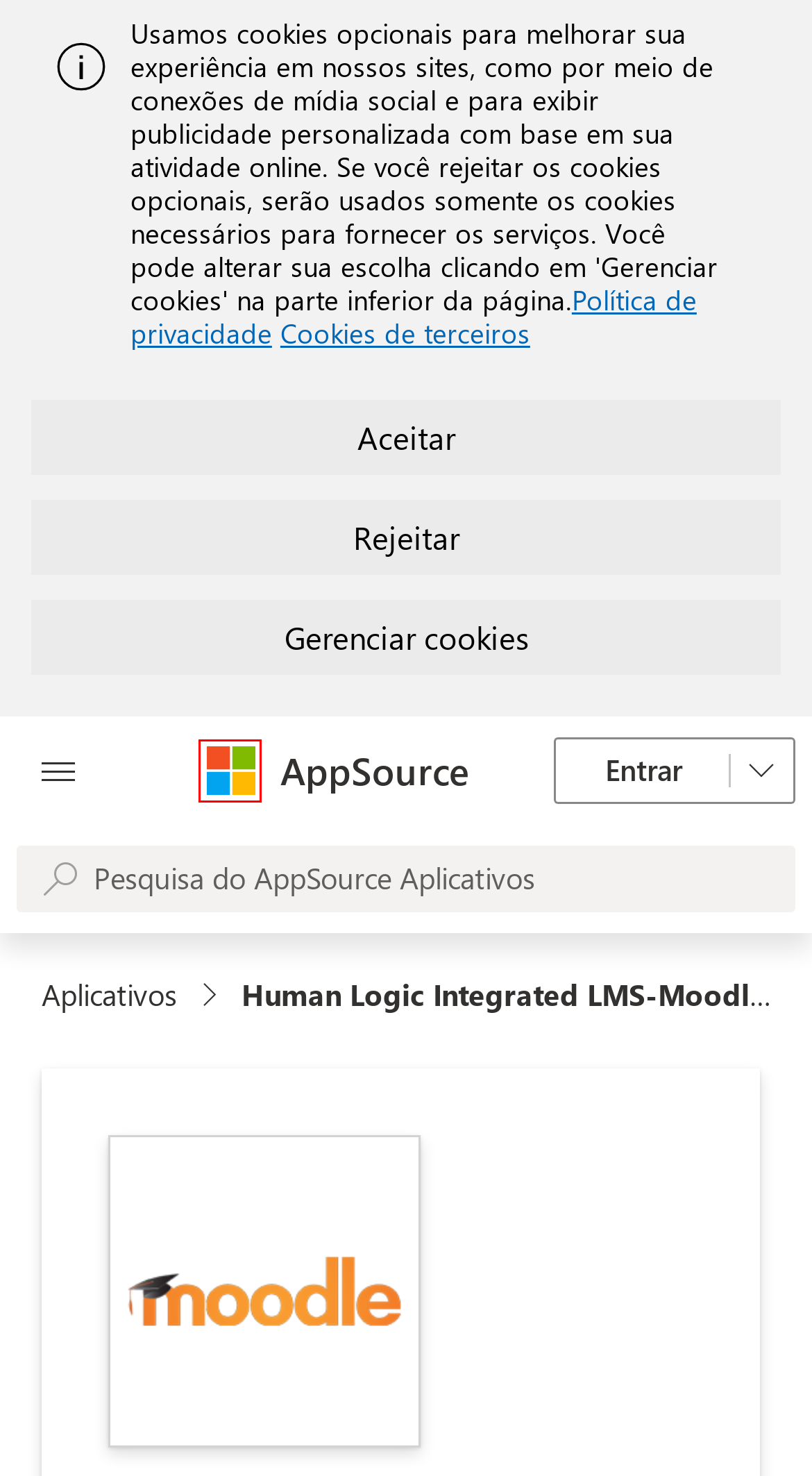Given a webpage screenshot with a red bounding box around a UI element, choose the webpage description that best matches the new webpage after clicking the element within the bounding box. Here are the candidates:
A. Third party cookie inventory - Microsoft Support
B. Customize Your Computer: Windows 11 Apps | Microsoft
C. Serviços de Segurança na Nuvem | Segurança da Microsoft
D. Microsoft Teams para Escolas e Alunos | Microsoft Educação
E. Desenvolvedor Microsoft
F. O Microsoft Cloud – A plataforma de nuvem confiável
G. Microsoft Privacy Statement – Microsoft privacy
H. Your request has been blocked. This could be
                        due to several reasons.

H